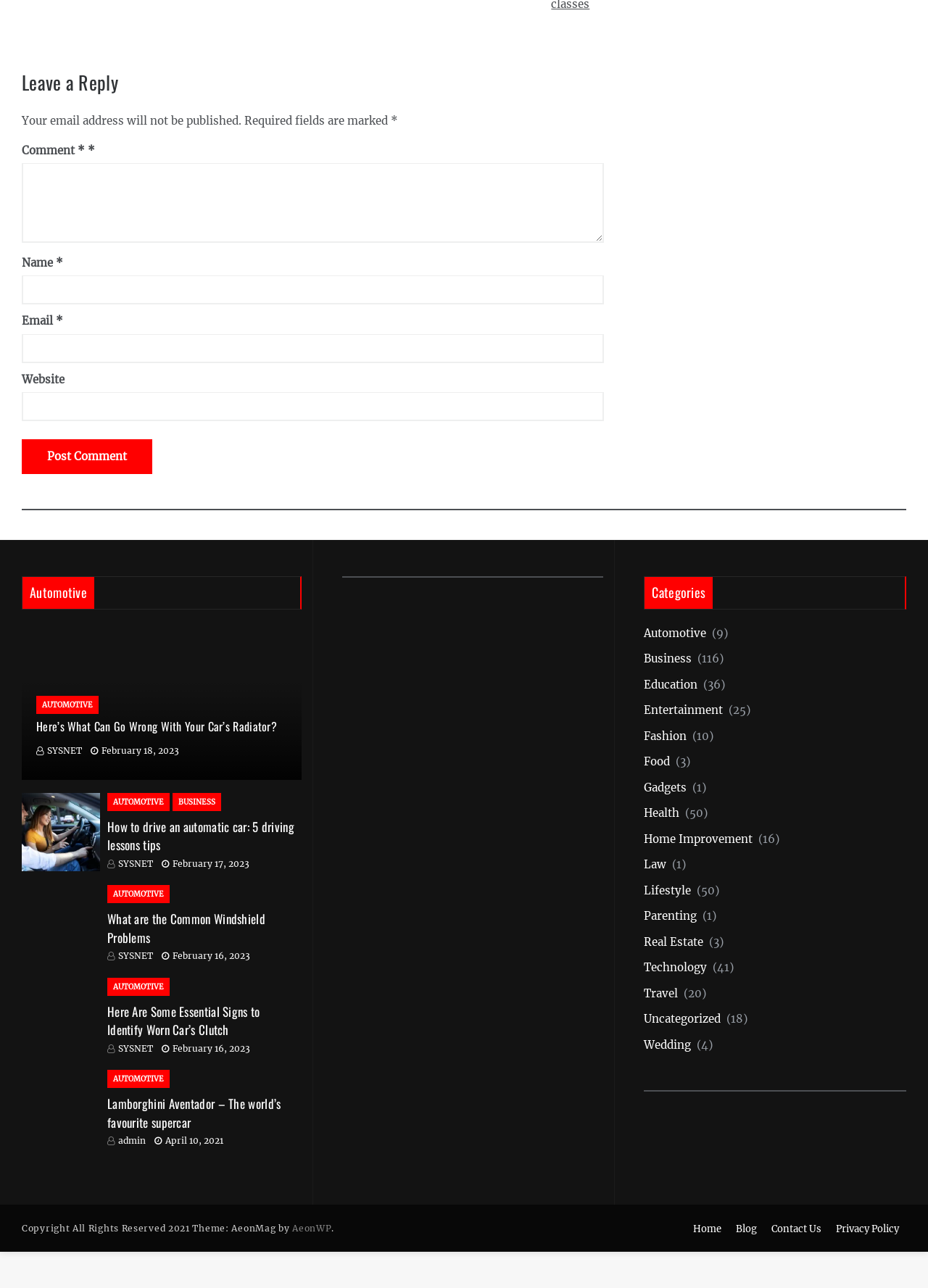Please reply to the following question using a single word or phrase: 
What is the date of the article 'Lamborghini Aventador – The world’s favourite supercar'?

April 10, 2021